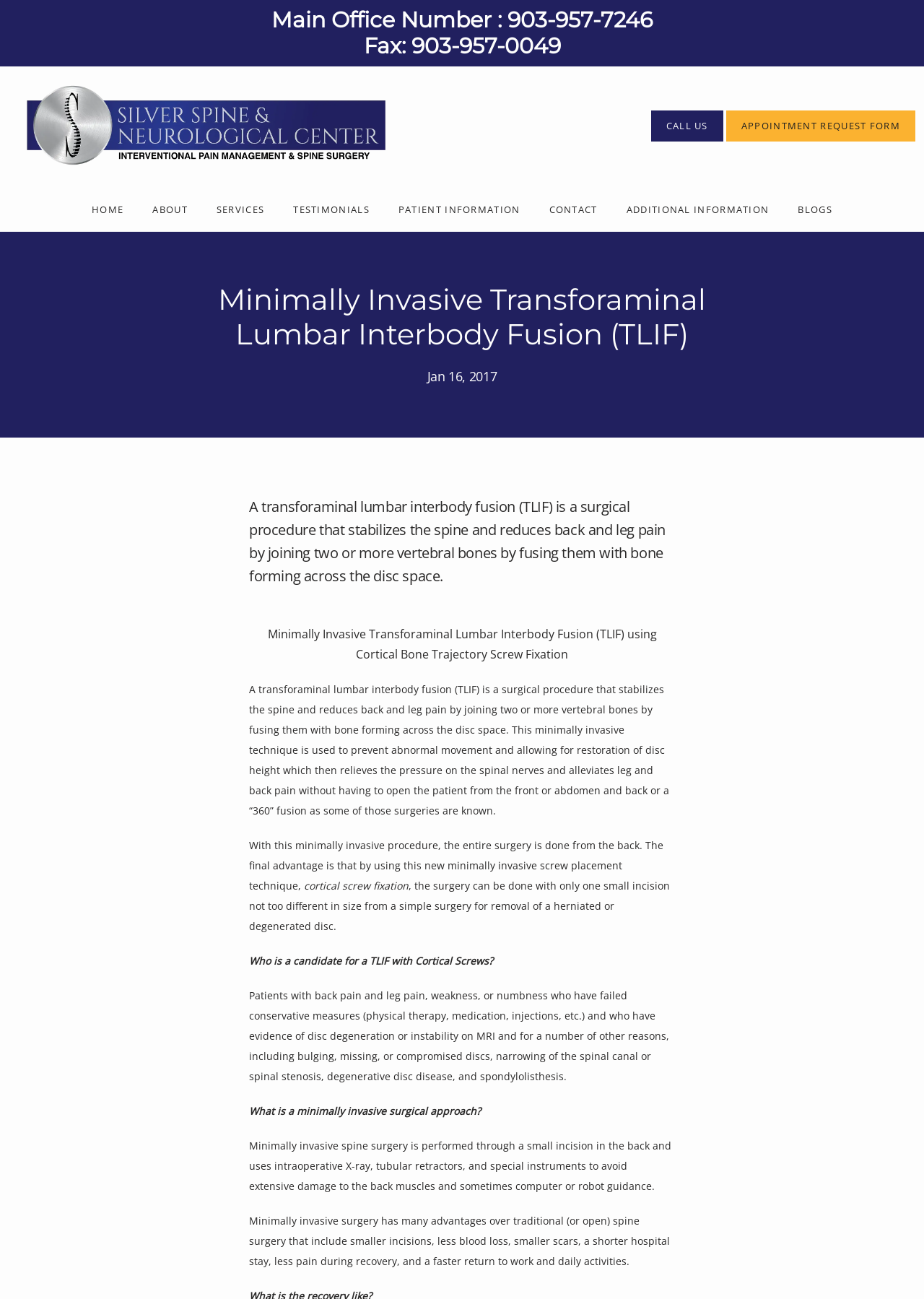What is TLIF?
Ensure your answer is thorough and detailed.

I found the answer by looking at the heading 'Minimally Invasive Transforaminal Lumbar Interbody Fusion (TLIF)' and the description that follows, which explains that TLIF is a surgical procedure that stabilizes the spine and reduces back and leg pain by joining two or more vertebral bones by fusing them with bone forming across the disc space.